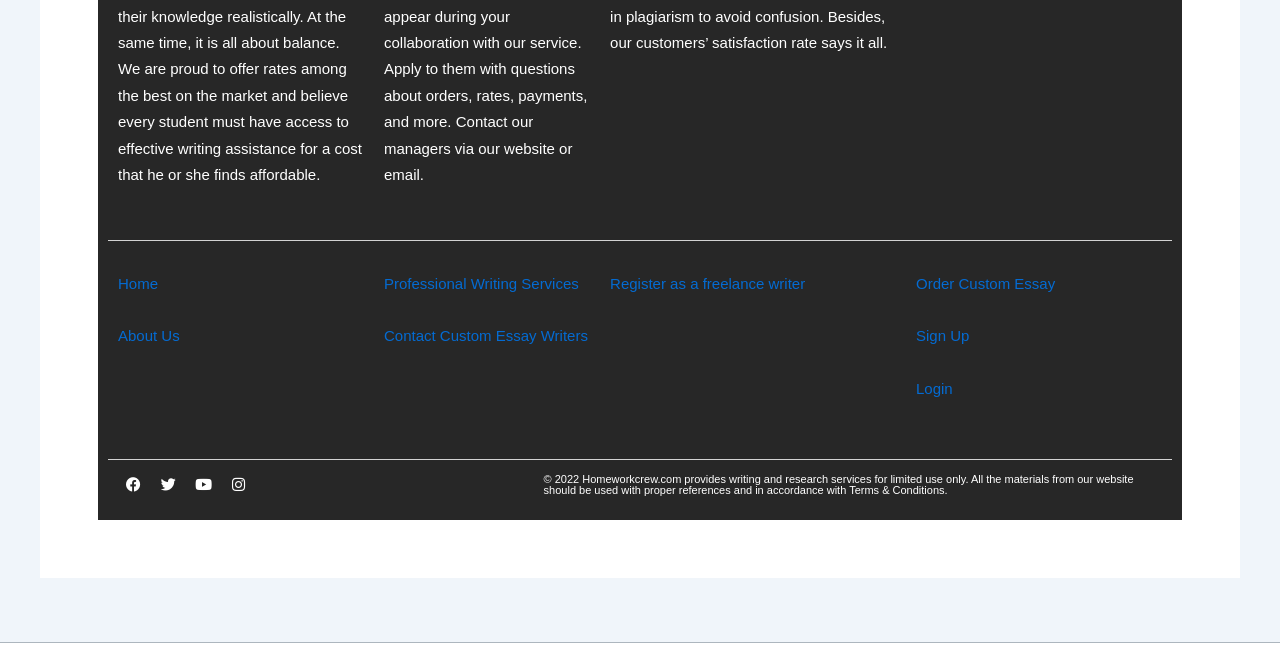Please identify the bounding box coordinates of the clickable area that will allow you to execute the instruction: "Click the Wheat link".

None